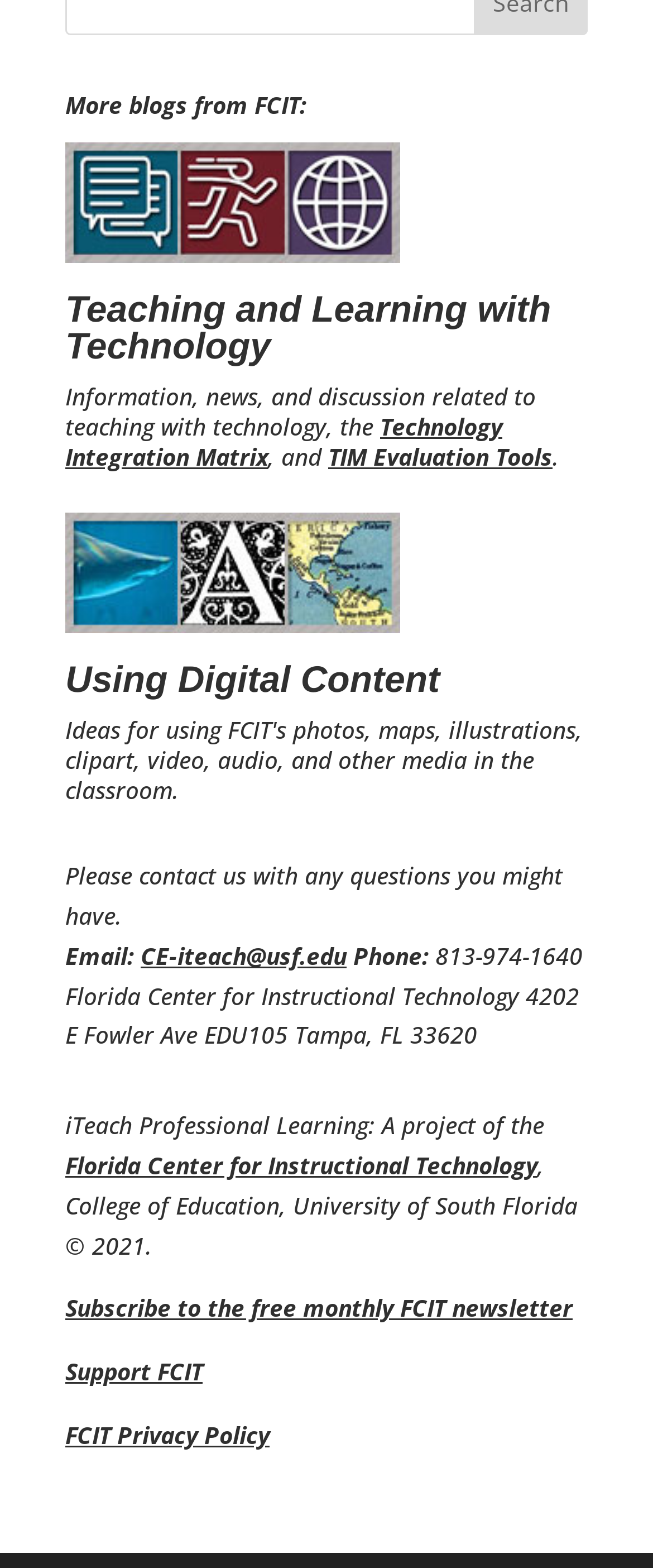Please determine the bounding box coordinates of the element to click in order to execute the following instruction: "Contact FCIT via email". The coordinates should be four float numbers between 0 and 1, specified as [left, top, right, bottom].

[0.215, 0.599, 0.531, 0.62]